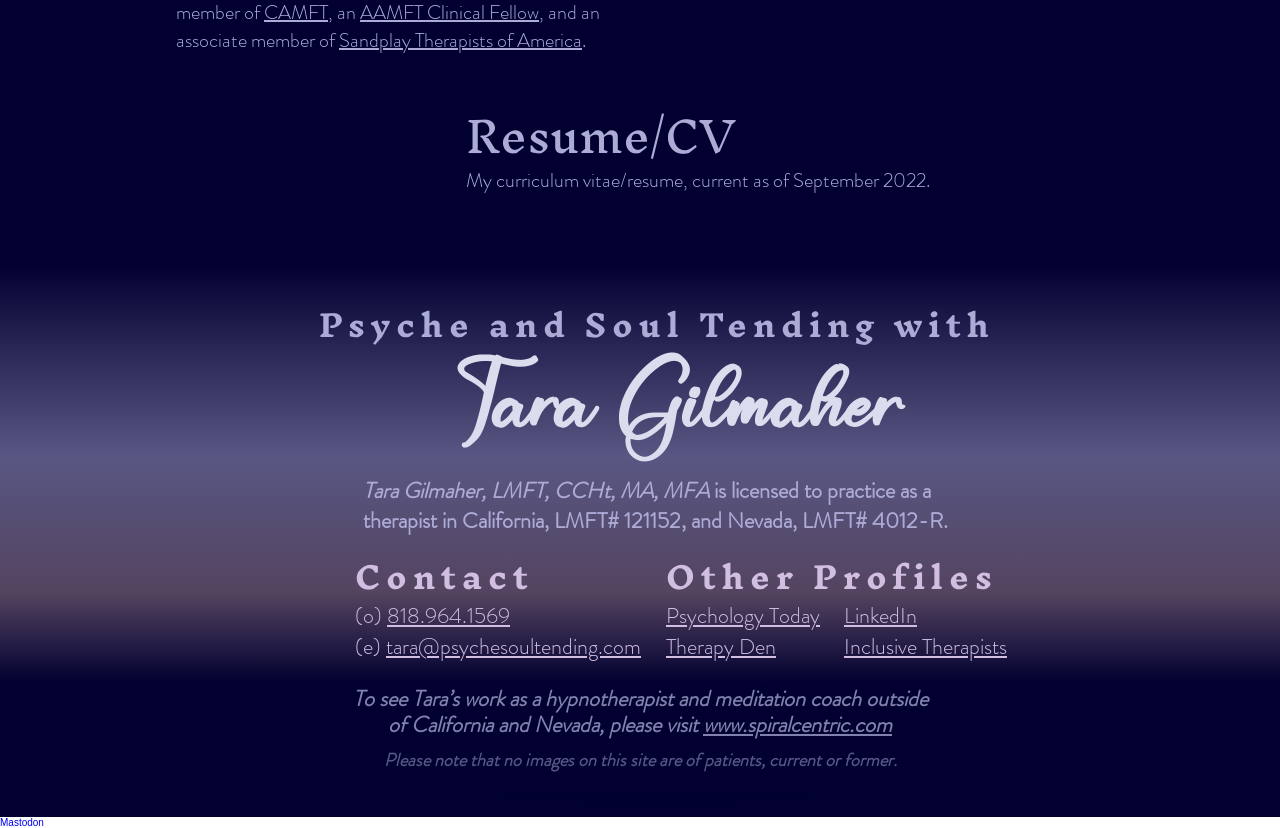What is the profession of Tara Gilmaher?
Analyze the image and deliver a detailed answer to the question.

Based on the webpage, Tara Gilmaher is a licensed therapist in California and Nevada, as indicated by the text 'Tara Gilmaher, LMFT, CCHt, MA, MFA' and 'is licensed to practice as a therapist in California, LMFT# 121152, and Nevada, LMFT# 4012-R.'